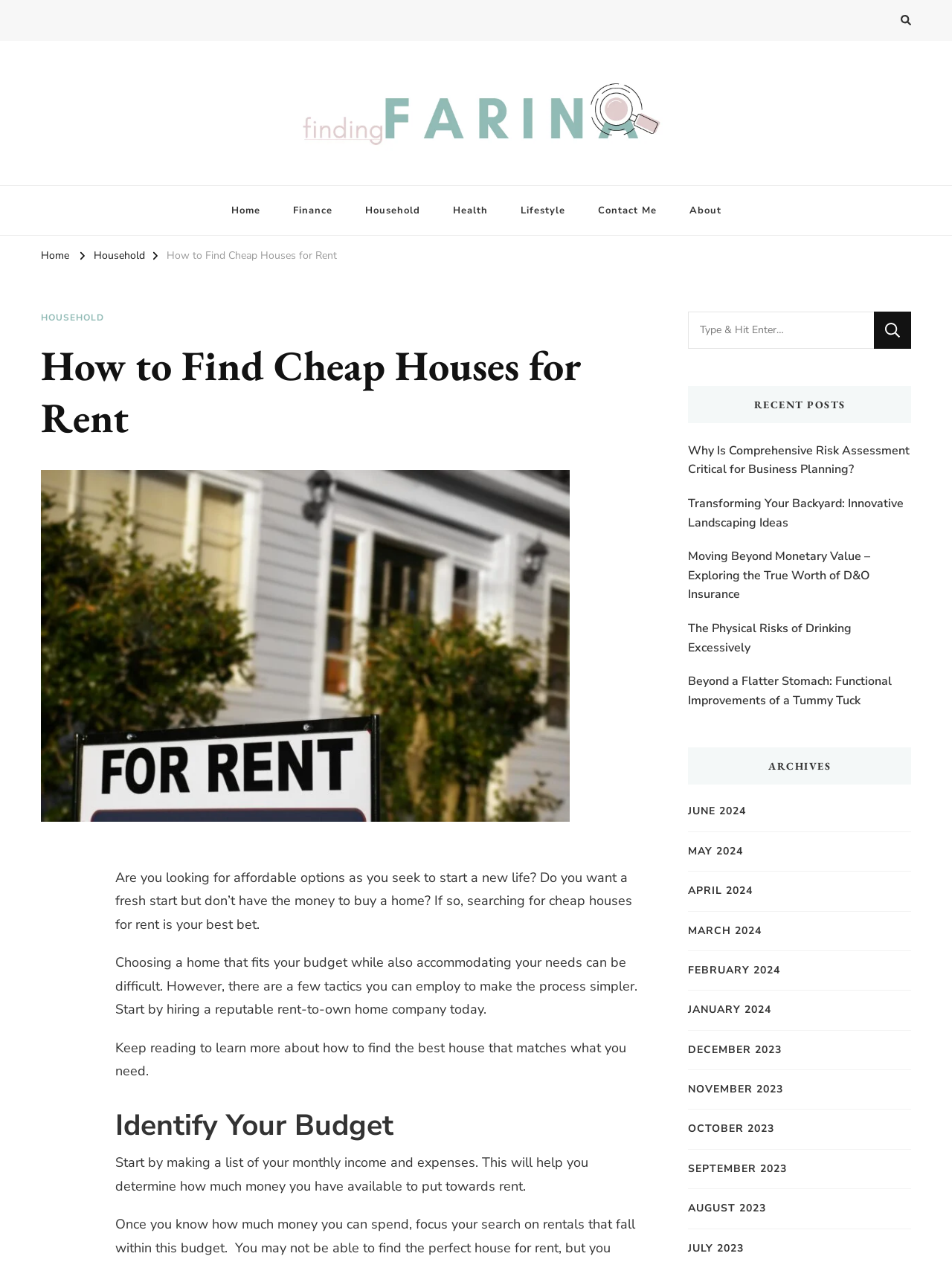Identify the bounding box coordinates for the element you need to click to achieve the following task: "Read the 'How to Find Cheap Houses for Rent' article". The coordinates must be four float values ranging from 0 to 1, formatted as [left, top, right, bottom].

[0.175, 0.197, 0.354, 0.208]